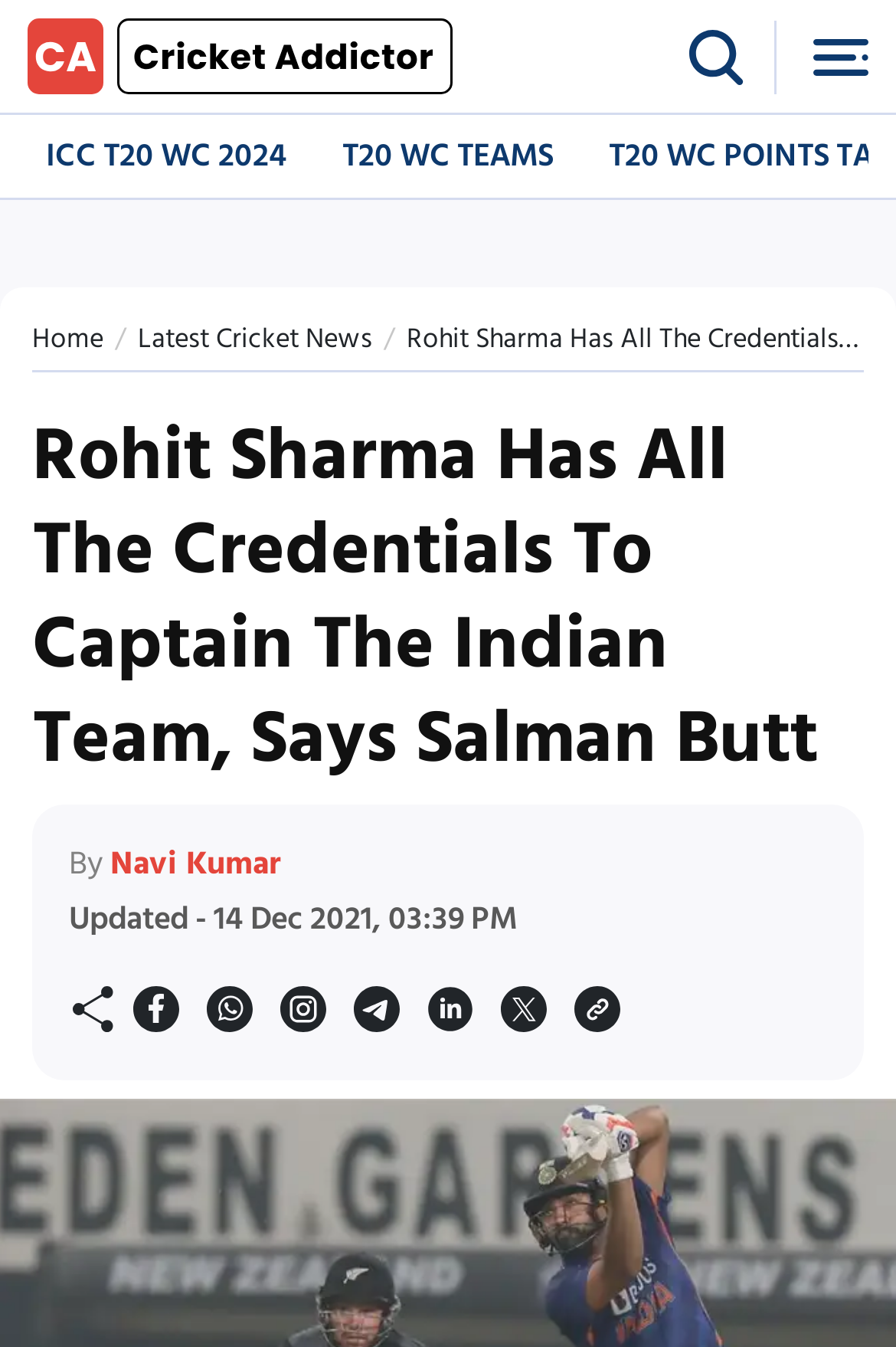Provide your answer in one word or a succinct phrase for the question: 
What is the name of the cricket team mentioned?

Indian Team